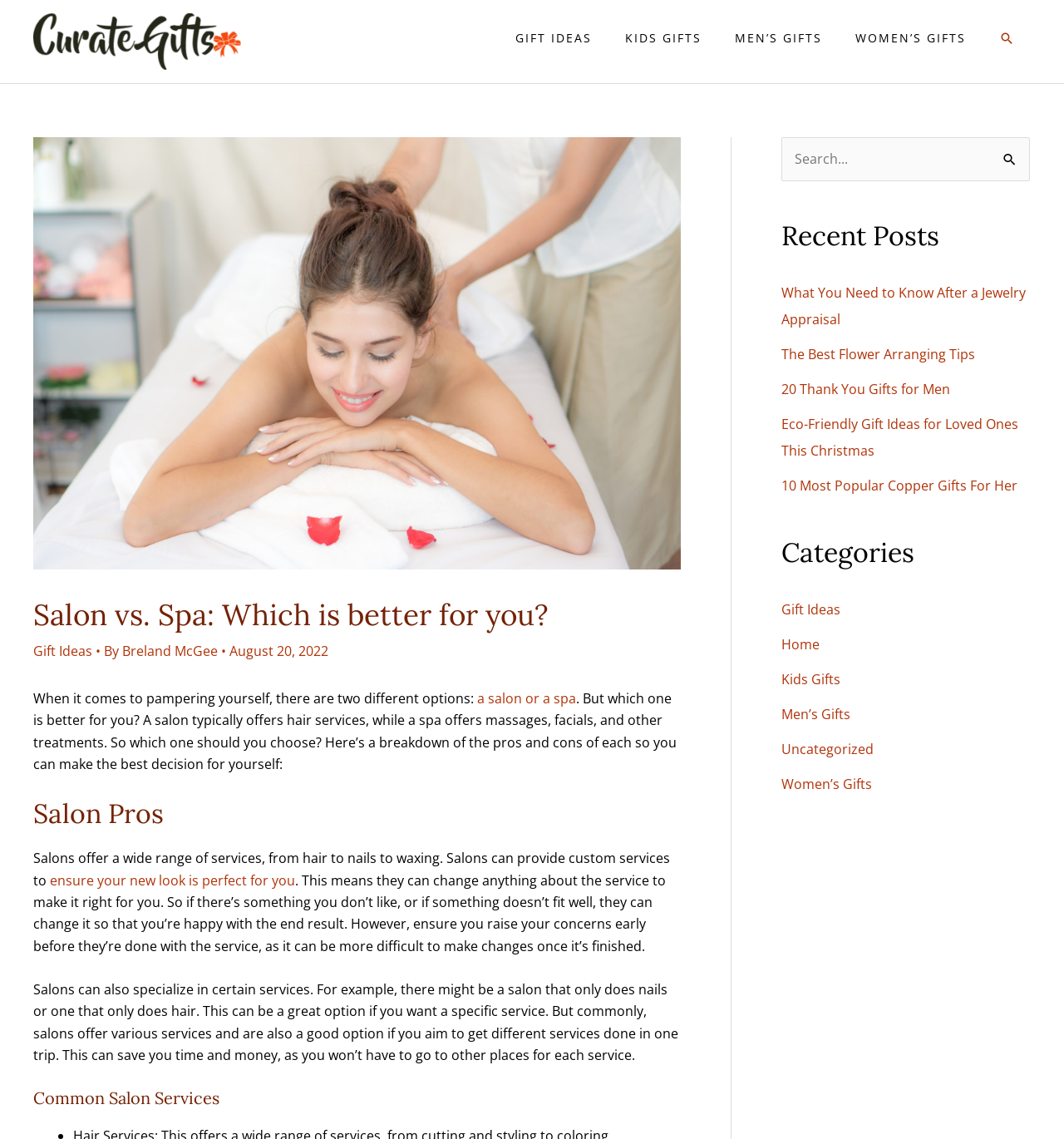Give a detailed account of the webpage, highlighting key information.

This webpage is about deciding between visiting a salon or a spa for pampering. At the top left, there is a logo of "Curate Gifts" with a link to the website. Next to it, there is a navigation menu with links to "GIFT IDEAS", "KIDS GIFTS", "MEN'S GIFTS", and "WOMEN'S GIFTS". On the top right, there is a search icon with a link to search and a text input field.

Below the navigation menu, there is a header image of a woman in a spa, followed by a heading "Salon vs. Spa: Which is better for you?" and a subheading "By Breland McGee, August 20, 2022". The main content of the page starts with a paragraph explaining the difference between salons and spas, followed by a link to "a salon or a spa".

The page then divides into two sections: "Salon Pros" and "Common Salon Services". The "Salon Pros" section explains the advantages of visiting a salon, including the ability to customize services and specialize in certain areas. There are also links to related topics, such as ensuring a new look is perfect for you.

On the right side of the page, there are three complementary sections. The first section is a search box with a button to search. The second section is a list of "Recent Posts" with links to articles such as "What You Need to Know After a Jewelry Appraisal" and "Eco-Friendly Gift Ideas for Loved Ones This Christmas". The third section is a list of "Categories" with links to topics like "Gift Ideas", "Home", and "Women's Gifts".